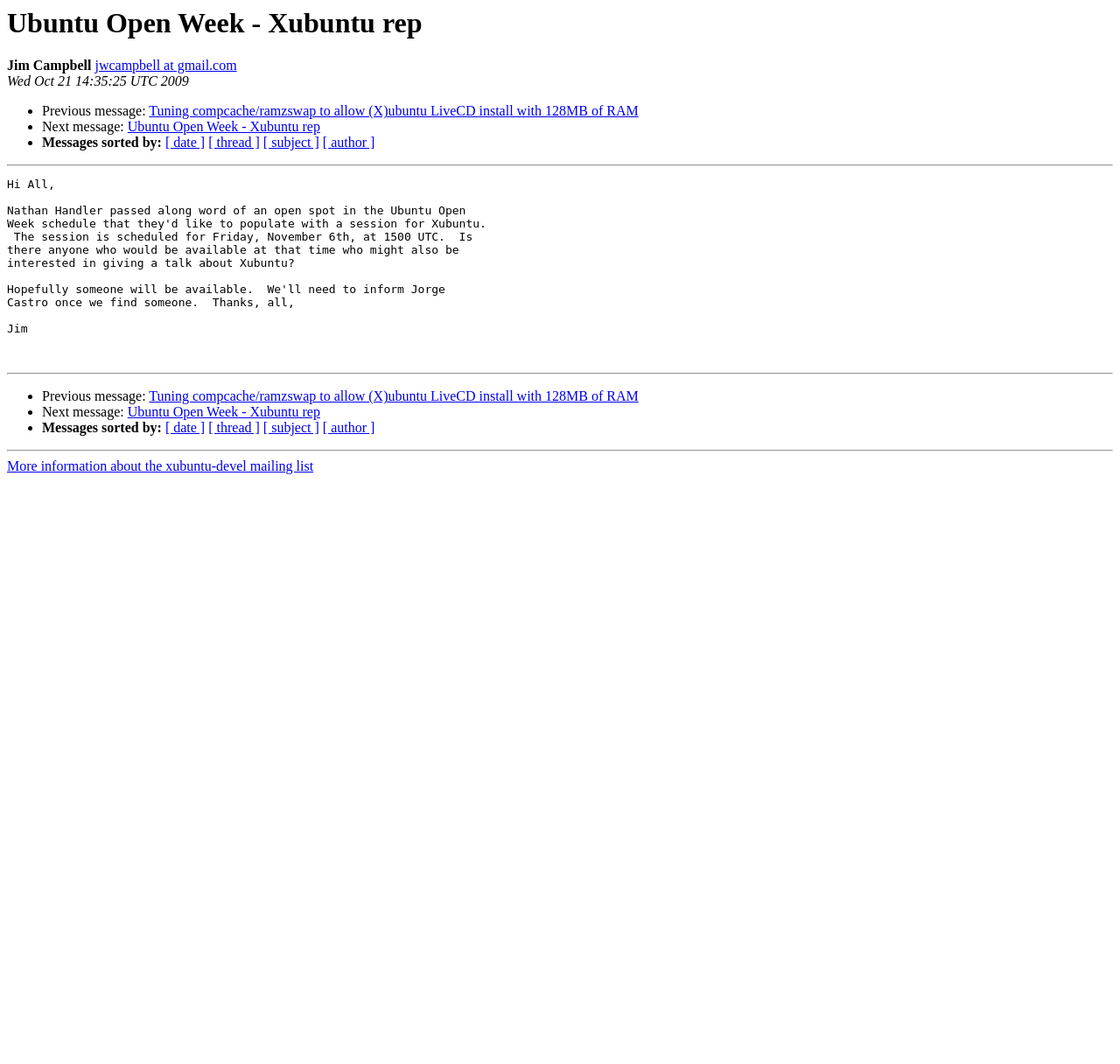Provide the bounding box coordinates of the section that needs to be clicked to accomplish the following instruction: "View message from Jim Campbell."

[0.085, 0.055, 0.211, 0.069]